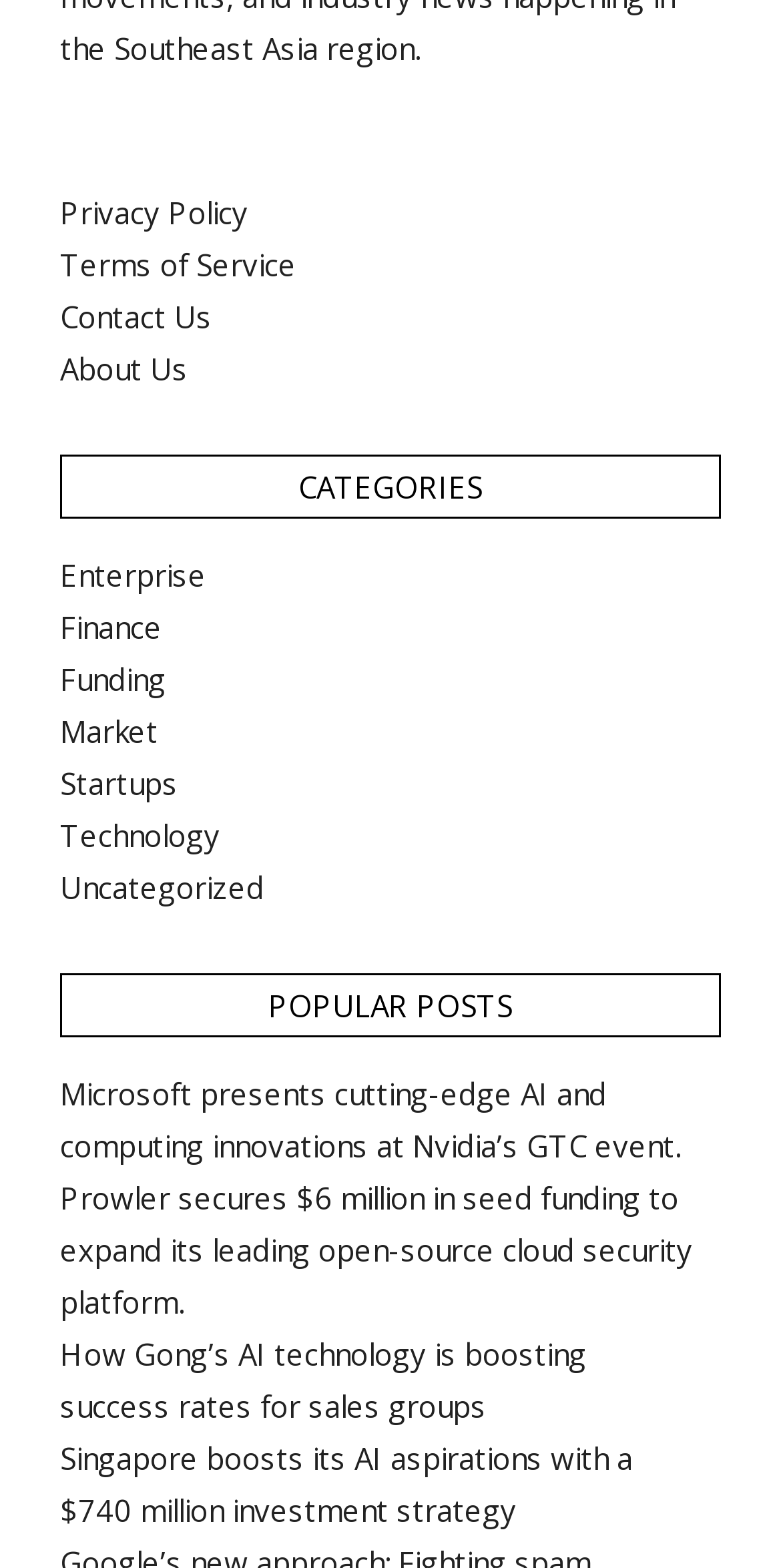Locate the bounding box of the UI element based on this description: "Enterprise". Provide four float numbers between 0 and 1 as [left, top, right, bottom].

[0.077, 0.353, 0.264, 0.379]